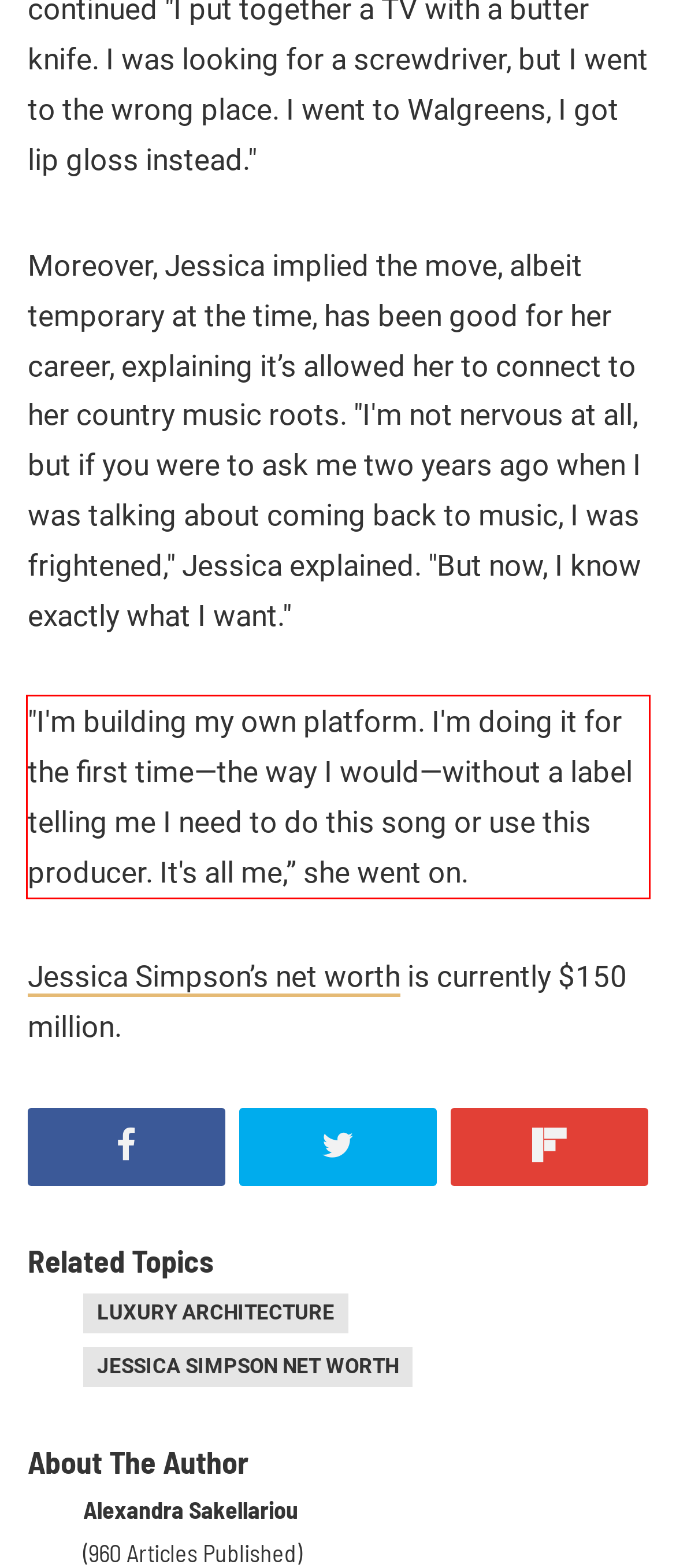Identify the text inside the red bounding box on the provided webpage screenshot by performing OCR.

"I'm building my own platform. I'm doing it for the first time—the way I would—without a label telling me I need to do this song or use this producer. It's all me,” she went on.